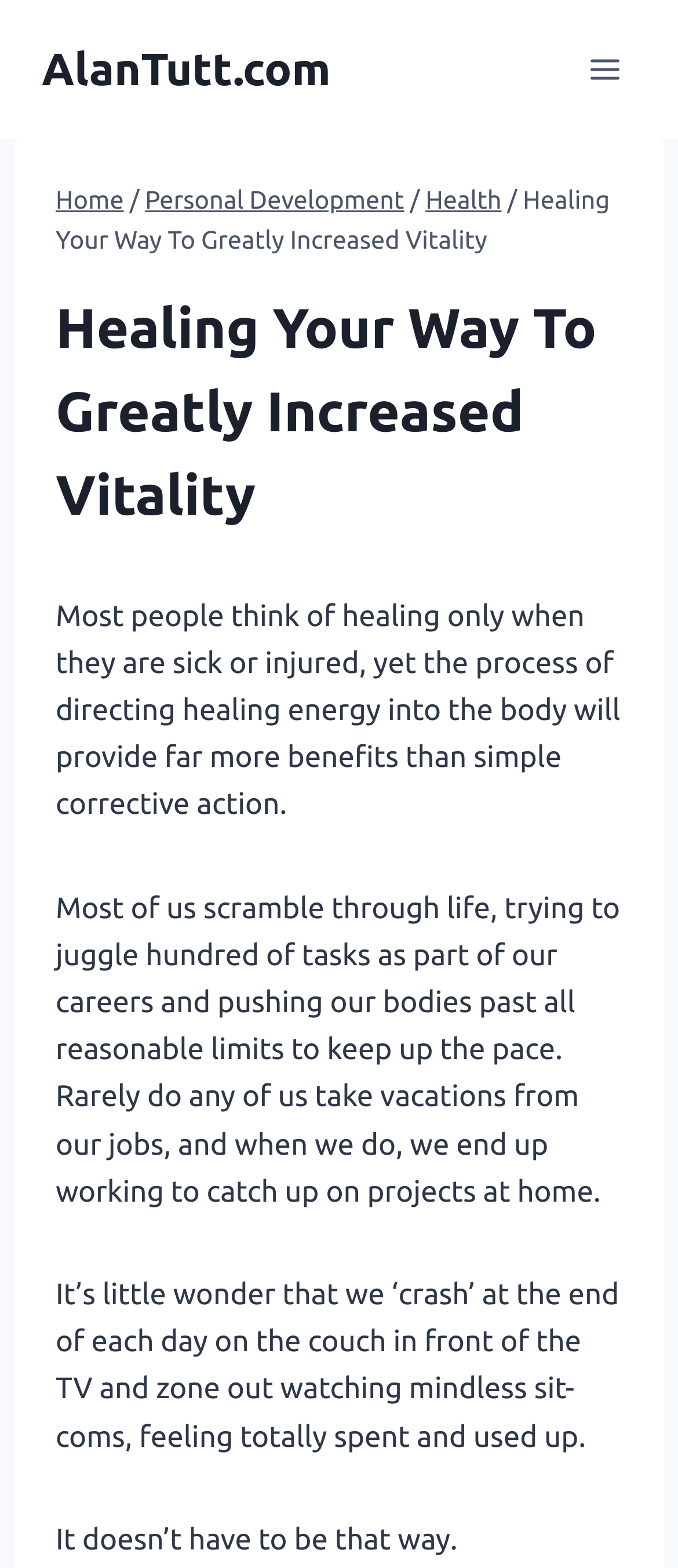Provide a thorough and detailed response to the question by examining the image: 
What is the theme of the first paragraph?

The first paragraph discusses the concept of healing and directing energy into the body, highlighting the benefits of doing so, which sets the theme for the rest of the webpage.